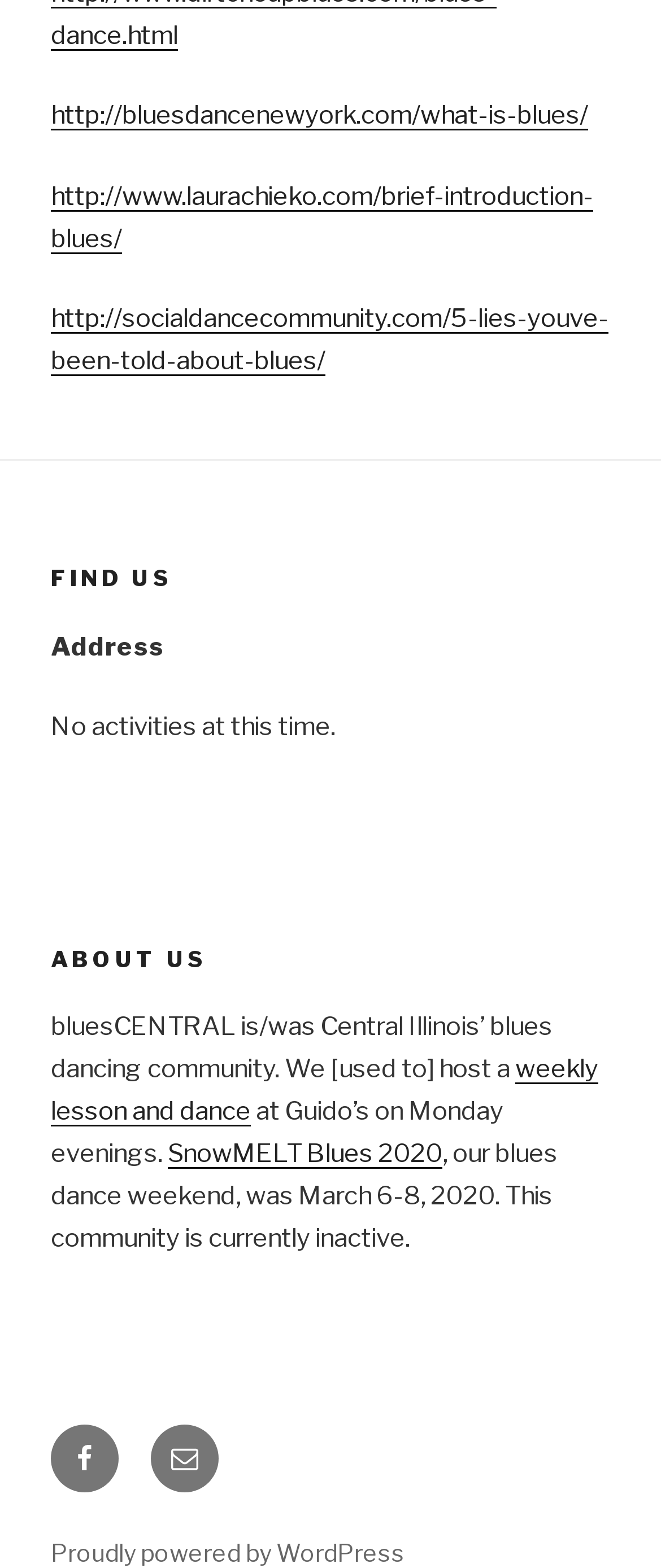Using the image as a reference, answer the following question in as much detail as possible:
How many social links are in the footer?

I counted the number of links in the 'Footer Social Links Menu' section, which are 'Facebook' and 'Email'.